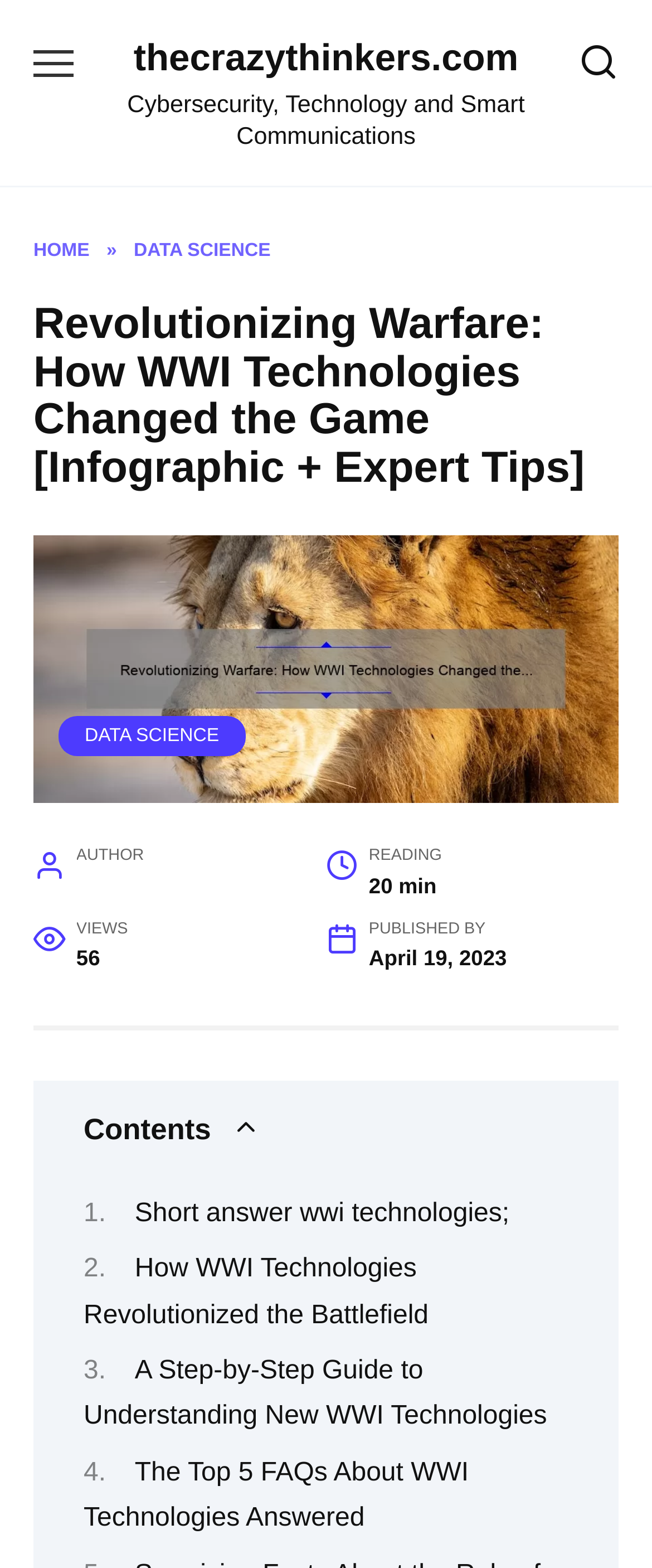Identify and provide the title of the webpage.

Revolutionizing Warfare: How WWI Technologies Changed the Game [Infographic + Expert Tips]